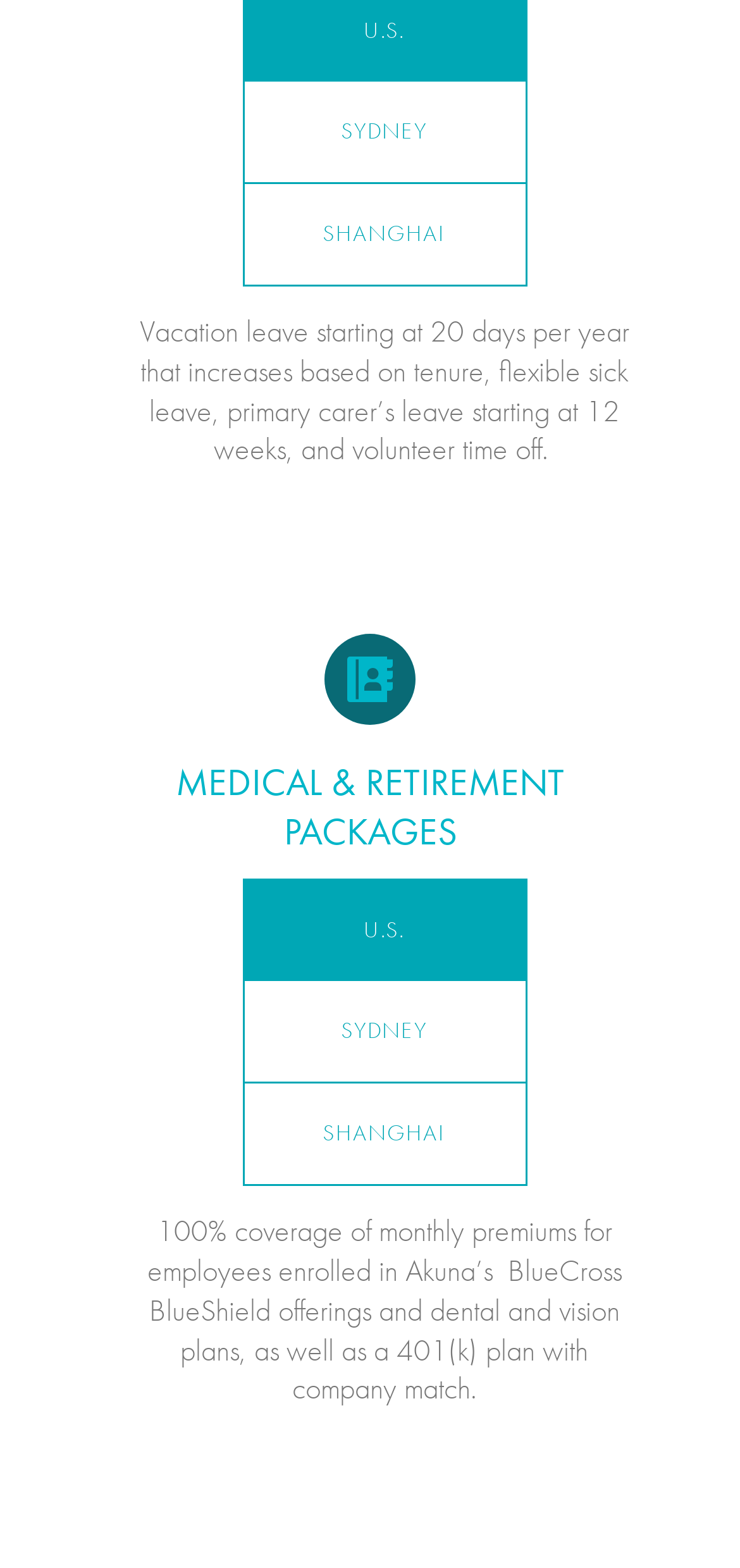How many links are there on the webpage?
Using the screenshot, give a one-word or short phrase answer.

5